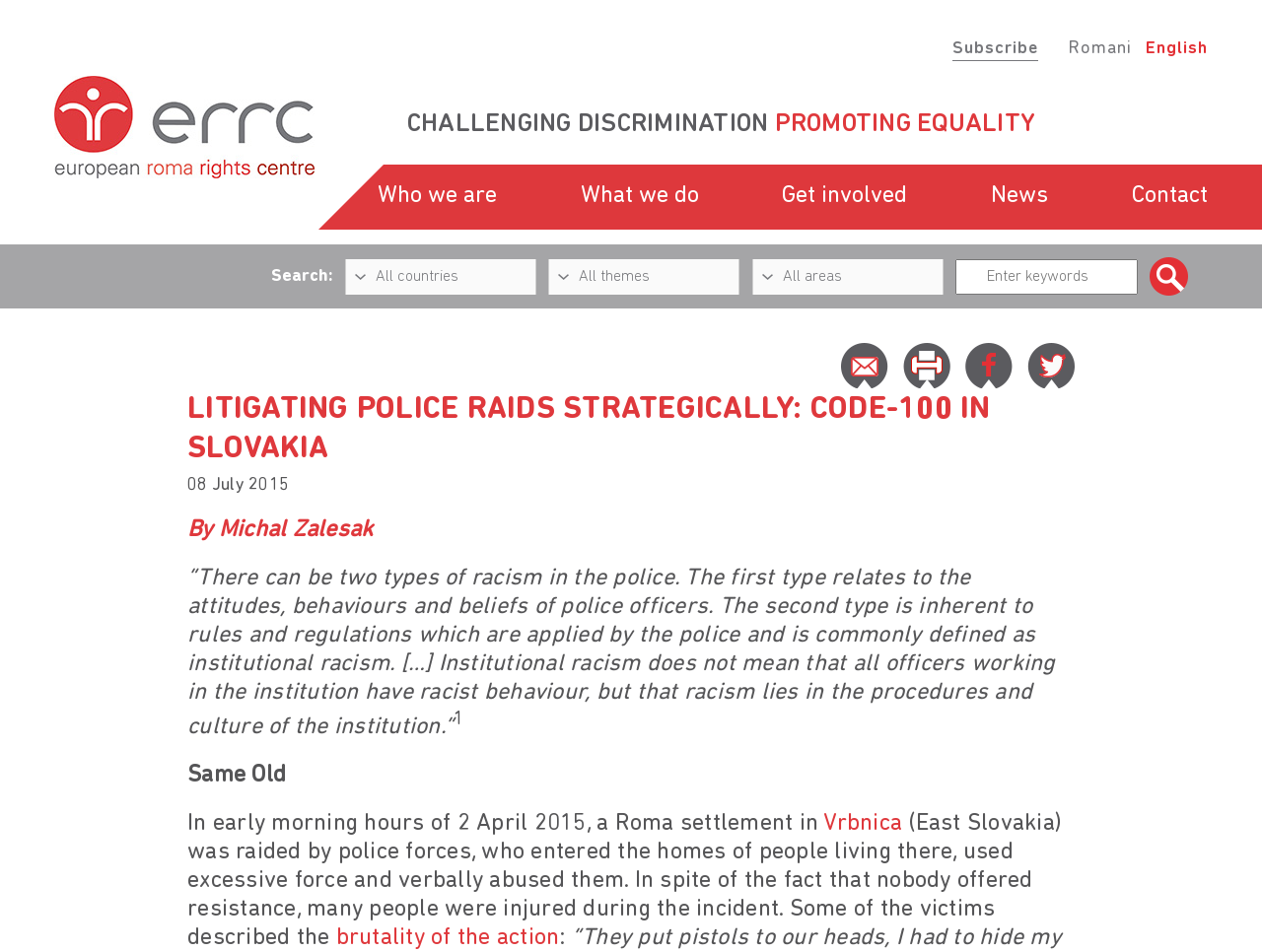Extract the bounding box of the UI element described as: "What we do".

[0.46, 0.194, 0.554, 0.218]